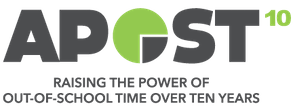Offer a thorough description of the image.

The image features the logo of APOST, celebrating its ten-year milestone with the tagline "RAISING THE POWER OF OUT-OF-SCHOOL TIME OVER TEN YEARS." The logo design incorporates bold typography, combining the letters "APOST" with a distinctive green circle, symbolizing growth and impact within the out-of-school time sector. This imagery reflects APOST's commitment to enhancing afterschool programming and its role in supporting youth and families over the past decade.